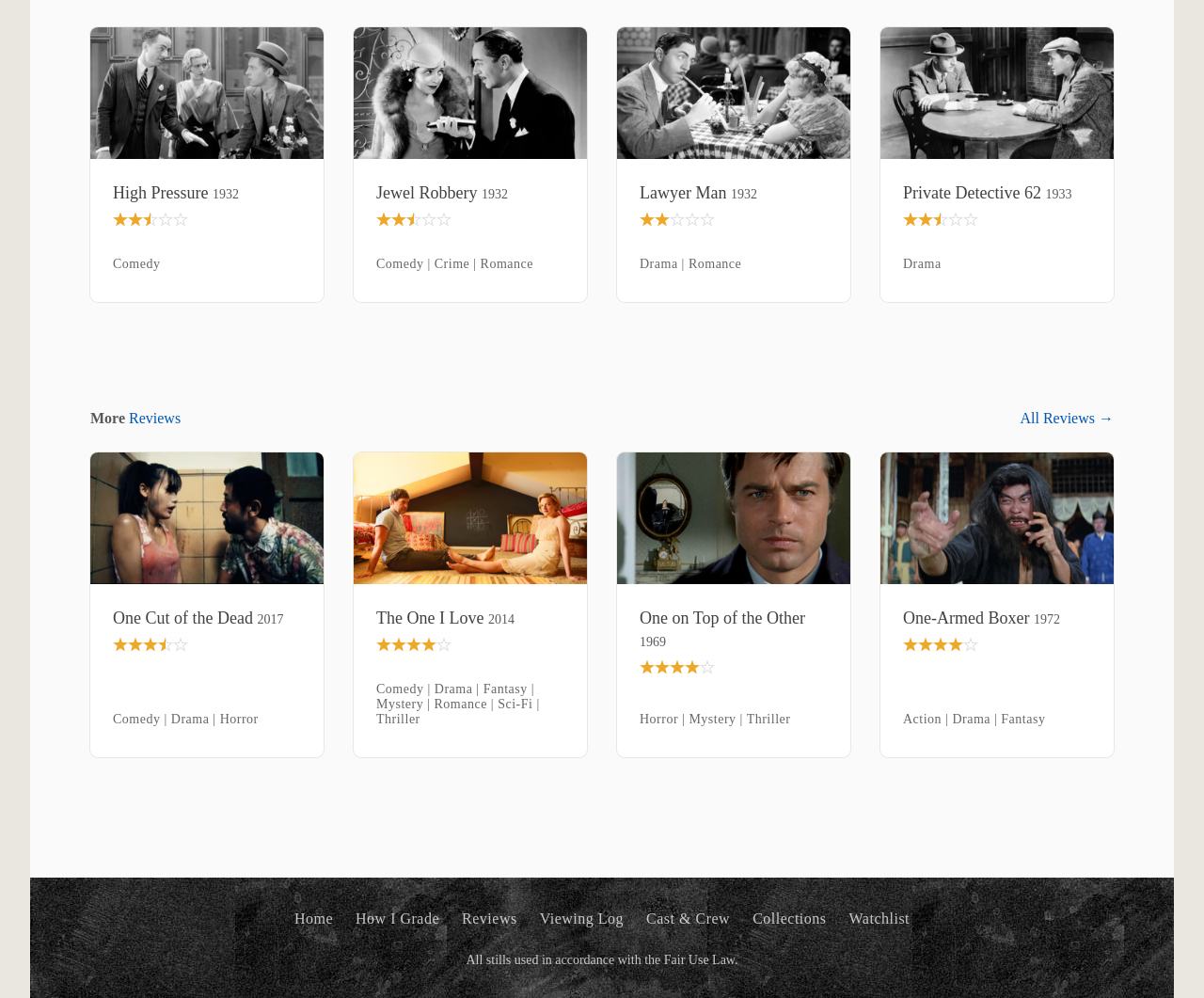Can you show the bounding box coordinates of the region to click on to complete the task described in the instruction: "View more reviews"?

[0.075, 0.411, 0.104, 0.427]